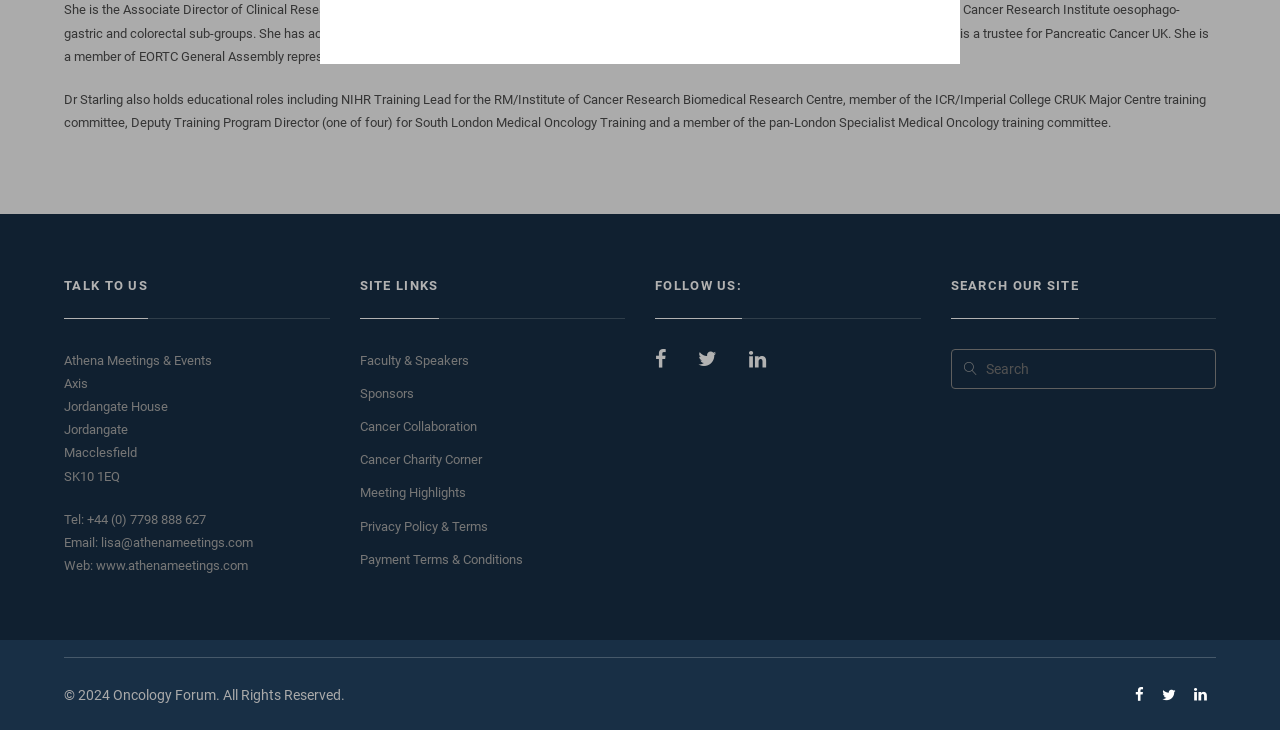Determine the bounding box coordinates for the HTML element described here: "Faculty & Speakers".

[0.281, 0.483, 0.366, 0.504]